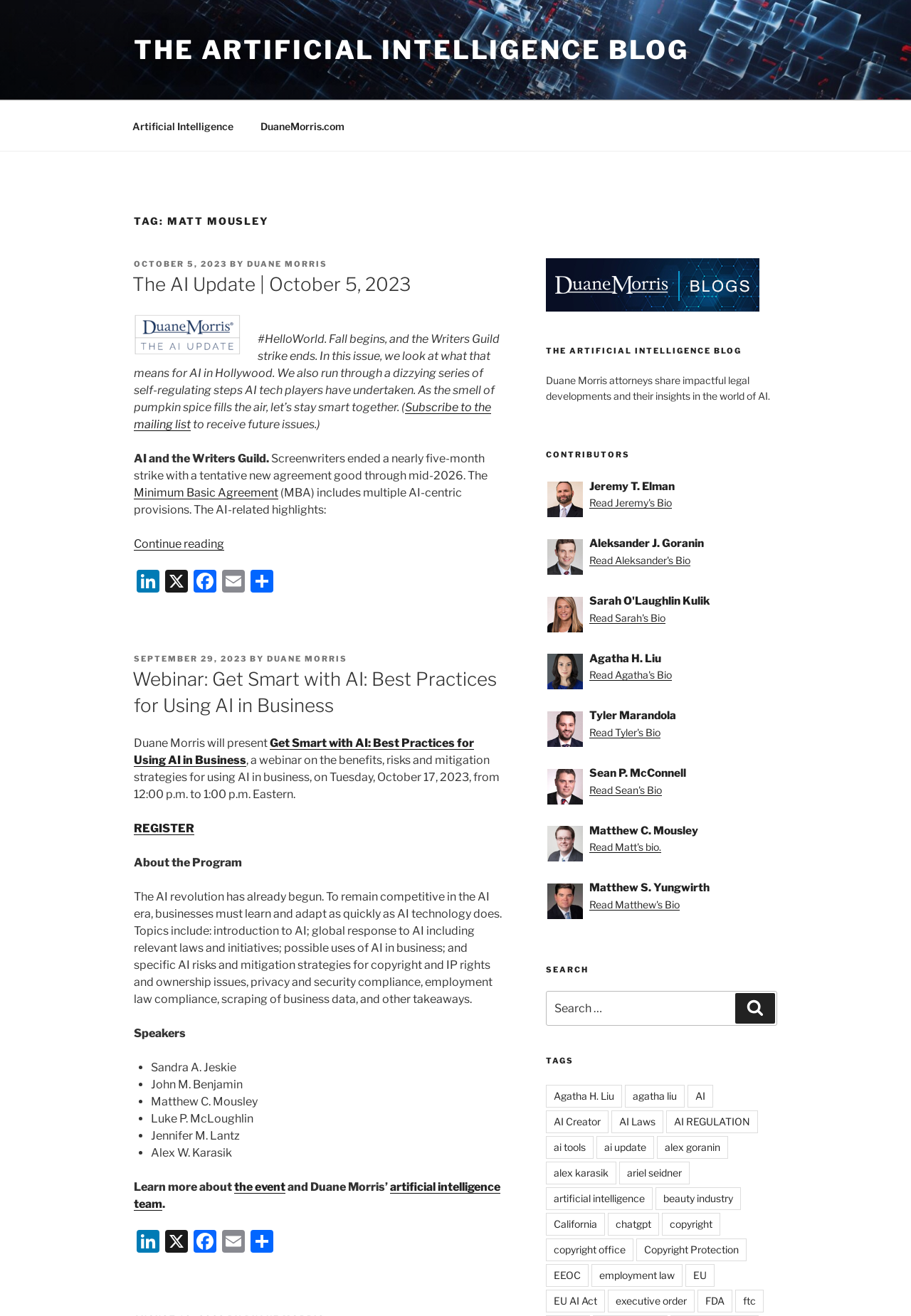What is the topic of the first article?
By examining the image, provide a one-word or phrase answer.

AI and the Writers Guild